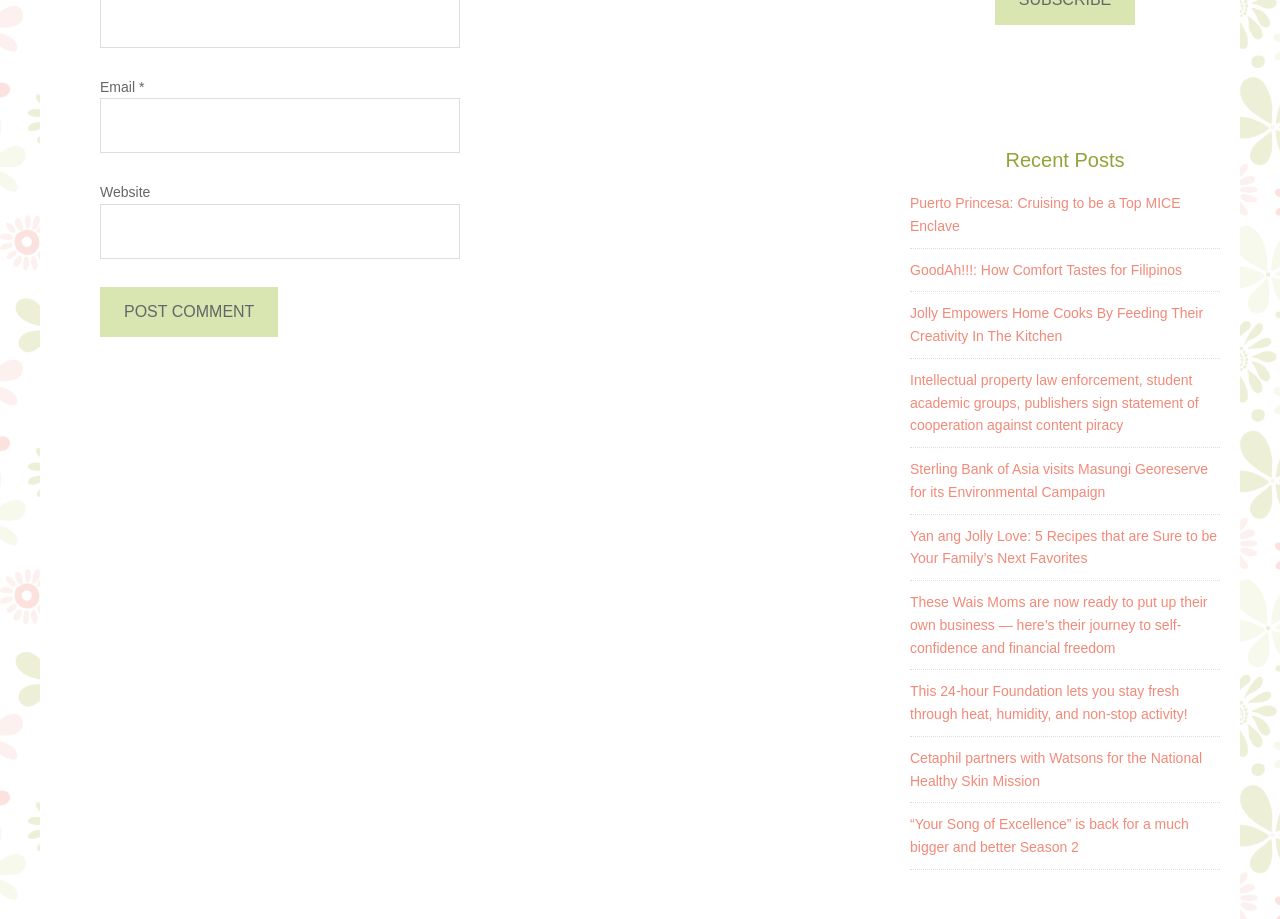Locate the bounding box of the user interface element based on this description: "parent_node: Email * aria-describedby="email-notes" name="email"".

[0.078, 0.107, 0.359, 0.167]